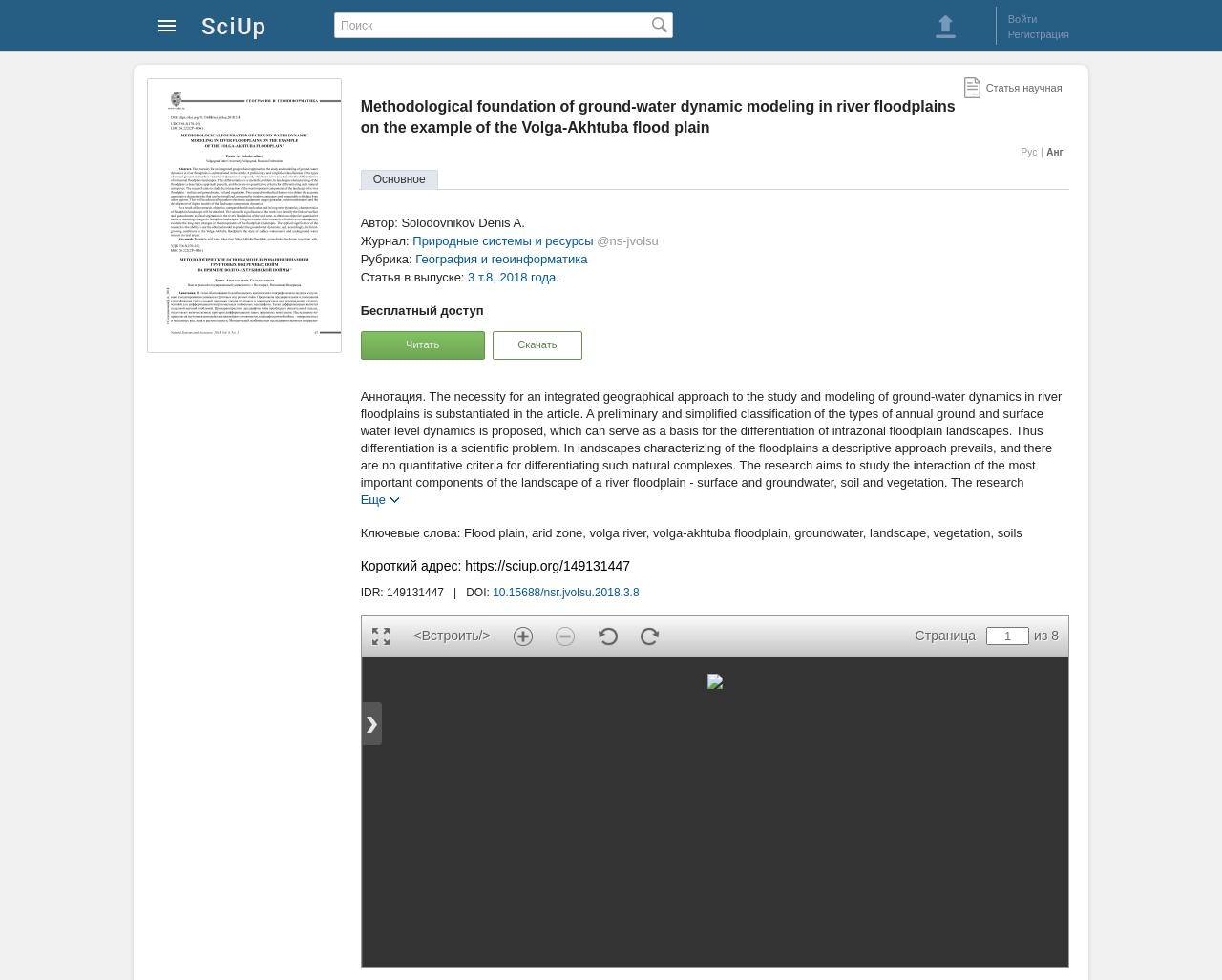Give a detailed account of the webpage, highlighting key information.

This webpage appears to be a scientific article page on the SciUp.org website. At the top left, there is a SciUp logo and a link to the website. Next to it, there is a search box and a button. On the top right, there are links to log in and register.

The main content of the page is divided into two sections. The top section contains the article's title, "Methodological foundation of ground-water dynamic modeling in river floodplains on the example of the Volga-Akhtuba flood plain", and information about the author, journal, and publication date. There are also links to the journal and the article's category.

The bottom section contains the article's abstract, which discusses the necessity of an integrated geographical approach to studying groundwater dynamics in river floodplains. The abstract is quite long and provides a detailed summary of the article's content.

Below the abstract, there are two buttons, "Читать" (Read) and "Скачать" (Download), which likely allow users to read or download the full article. There are also several links and keywords related to the article's content, such as "Flood plain", "arid zone", "volga river", and "groundwater".

At the very bottom of the page, there is an iframe that takes up most of the width of the page. Its content is not described in the accessibility tree, but it may contain additional information or functionality related to the article.